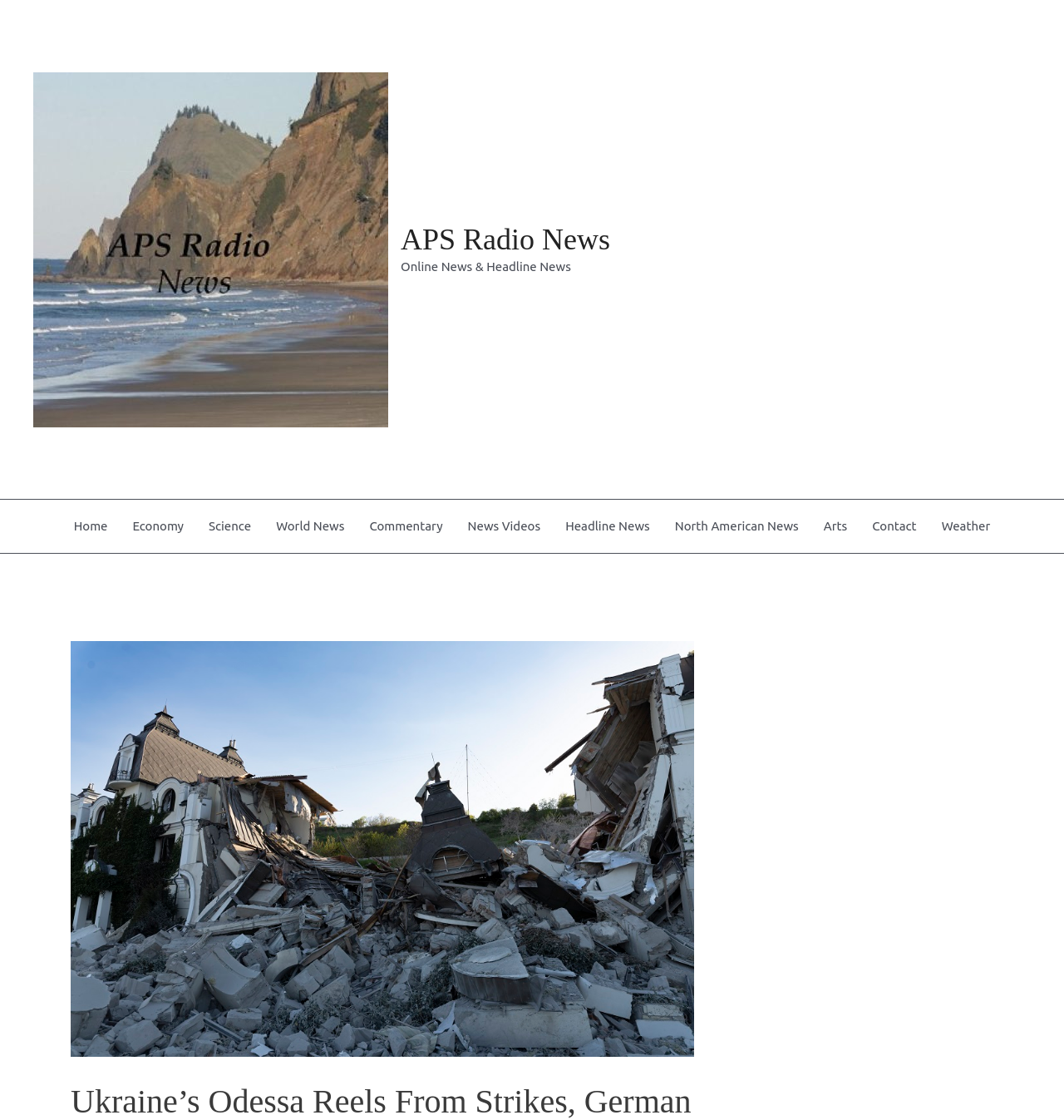Please identify the bounding box coordinates of the element's region that I should click in order to complete the following instruction: "browse Headline News". The bounding box coordinates consist of four float numbers between 0 and 1, i.e., [left, top, right, bottom].

[0.52, 0.446, 0.622, 0.494]